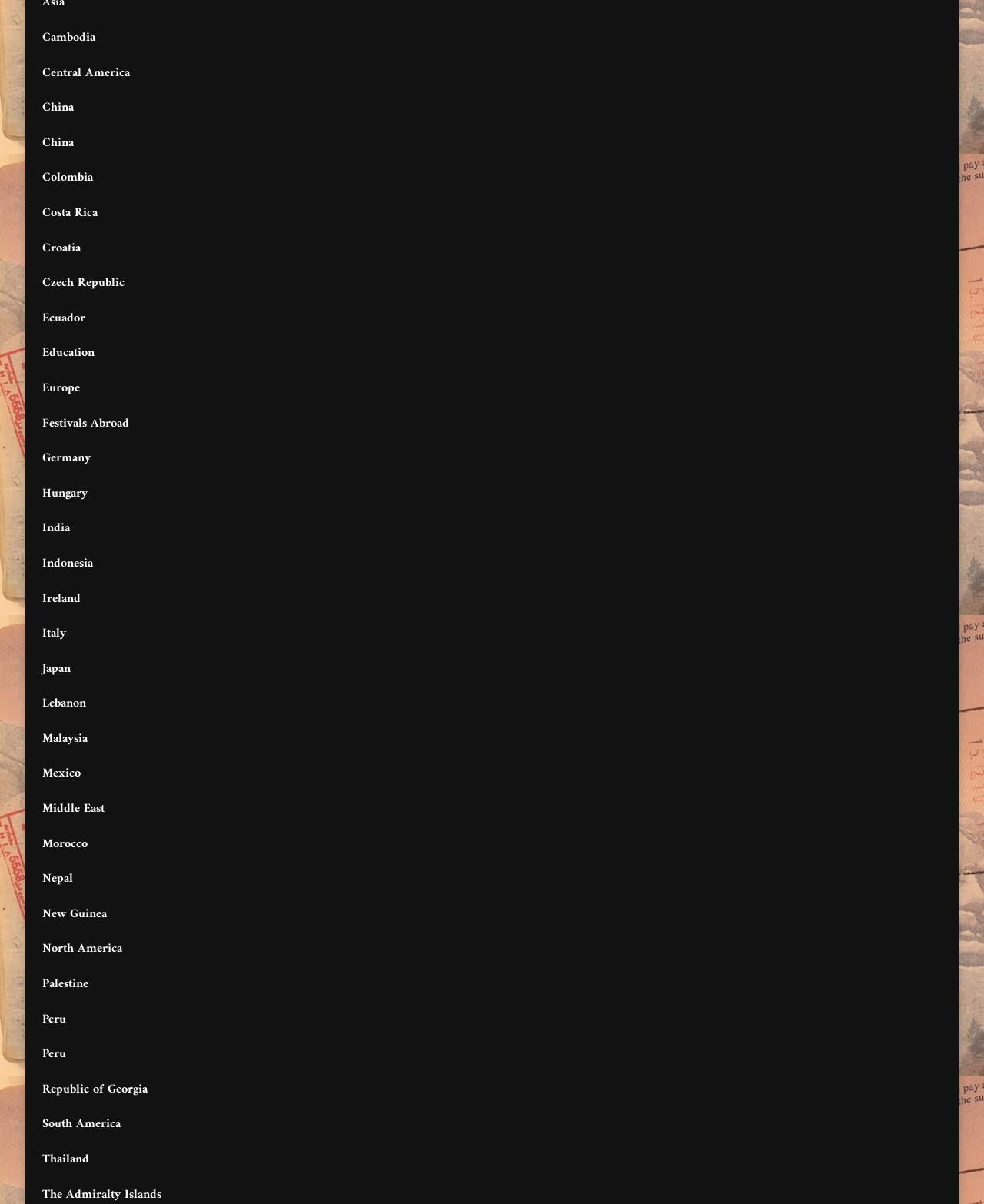Identify the bounding box coordinates of the area you need to click to perform the following instruction: "explore Europe".

[0.043, 0.315, 0.081, 0.331]